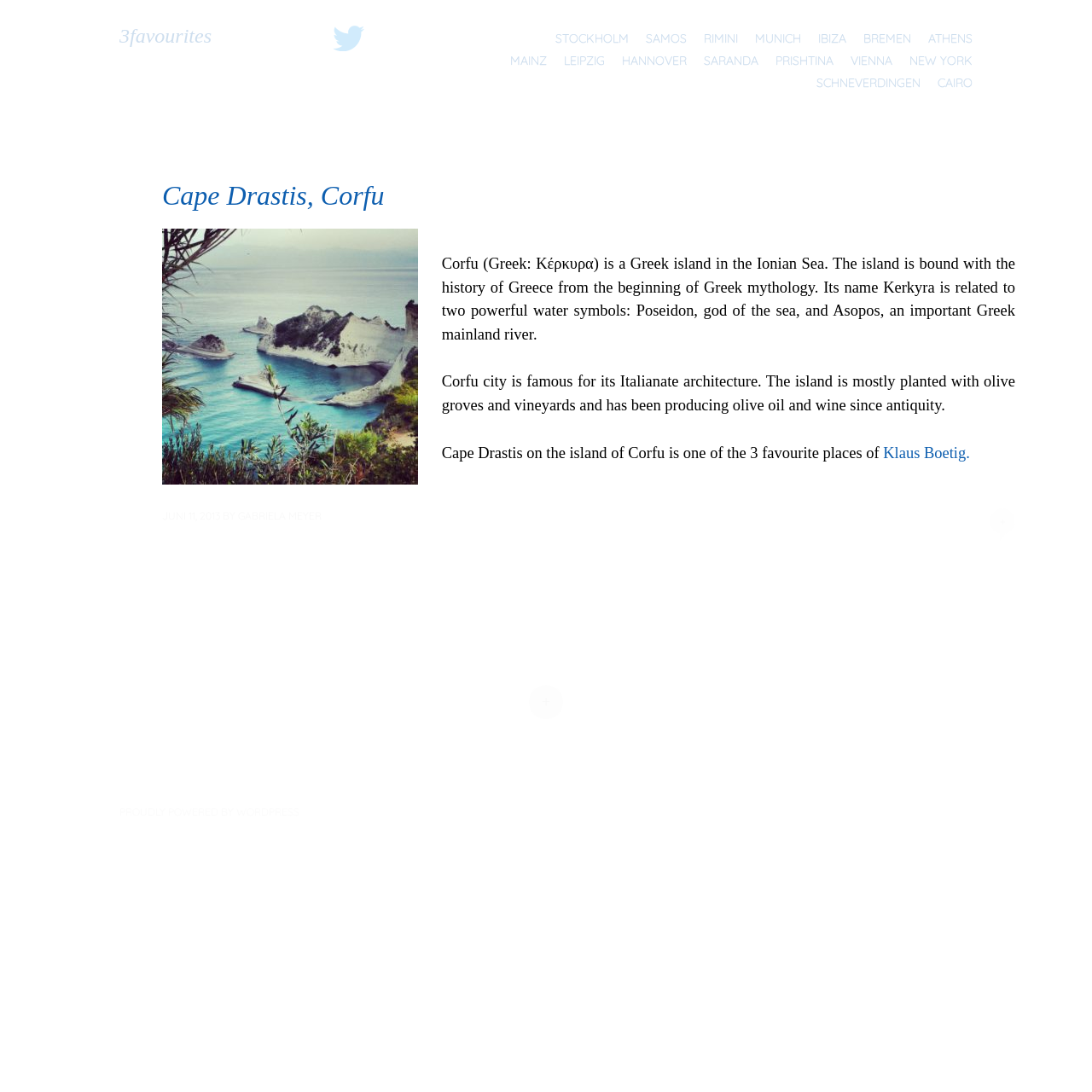What is the name of the cape on the island of Corfu?
From the screenshot, provide a brief answer in one word or phrase.

Cape Drastis